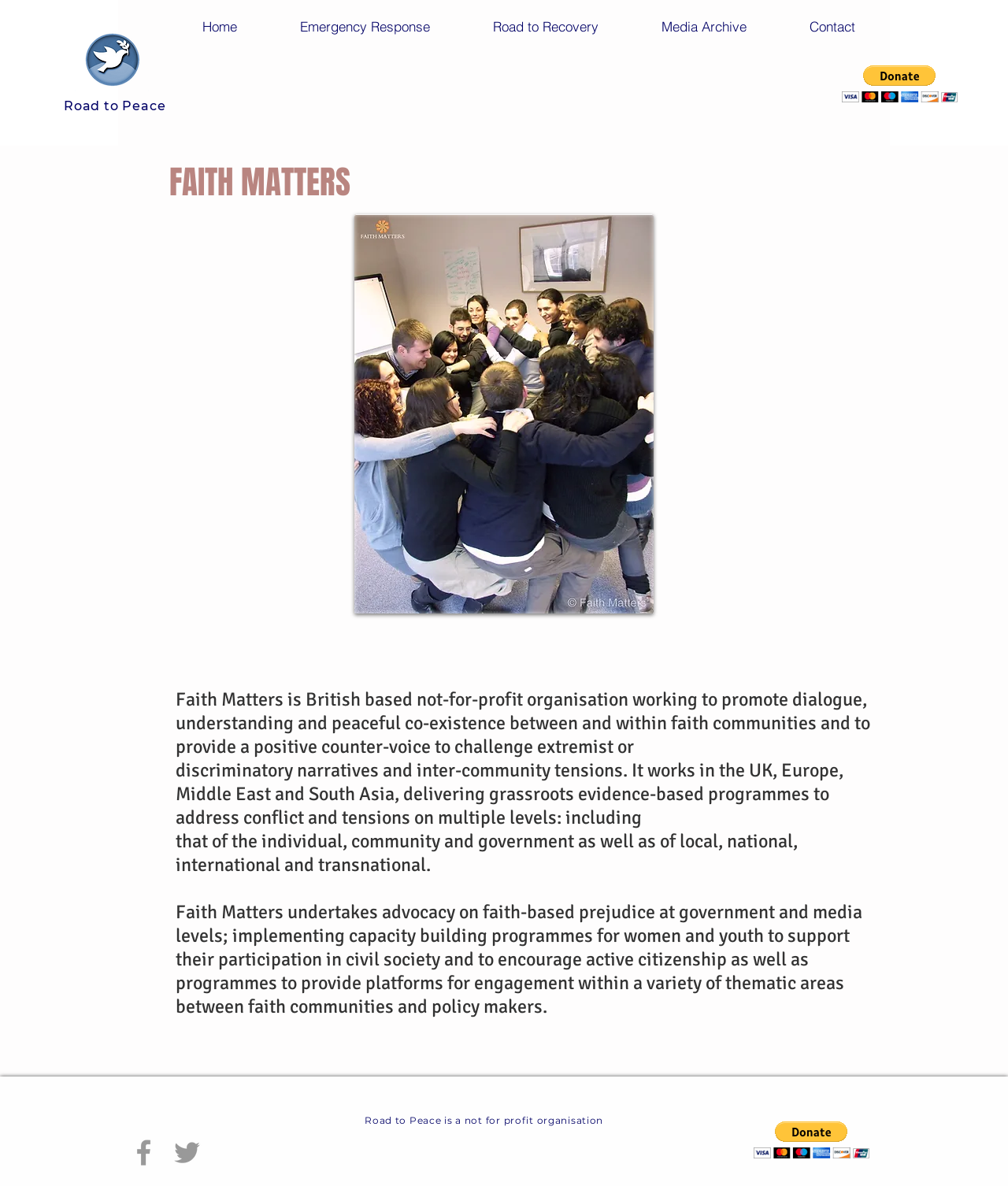What is the name of the not-for-profit organisation mentioned?
Using the details shown in the screenshot, provide a comprehensive answer to the question.

The name of the not-for-profit organisation mentioned is Road to Peace, as indicated by the heading 'Road to Peace is a not for profit organisation' and also by the logo 'Logo RtP.png'.